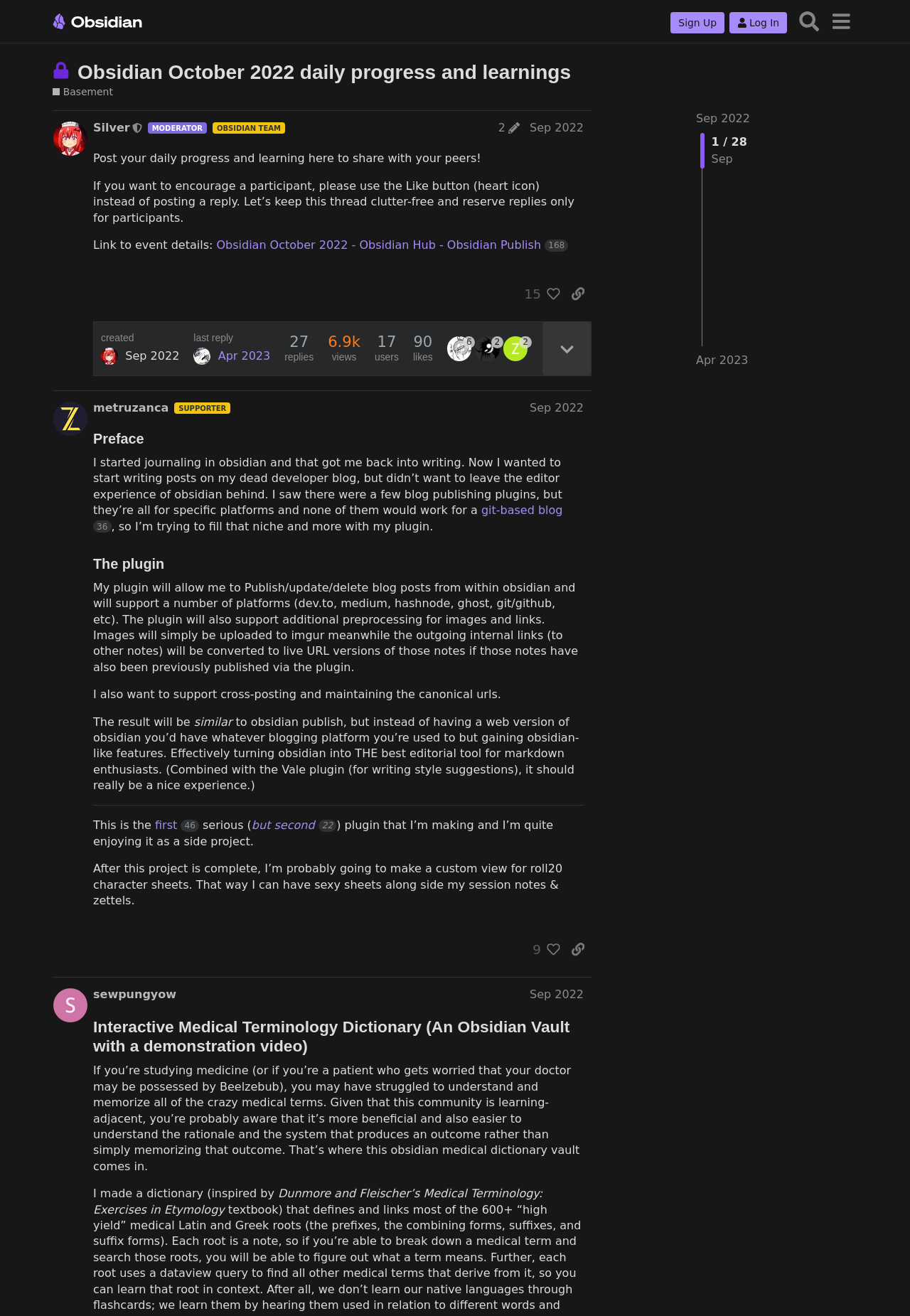Please locate and retrieve the main header text of the webpage.

Obsidian October 2022 daily progress and learnings